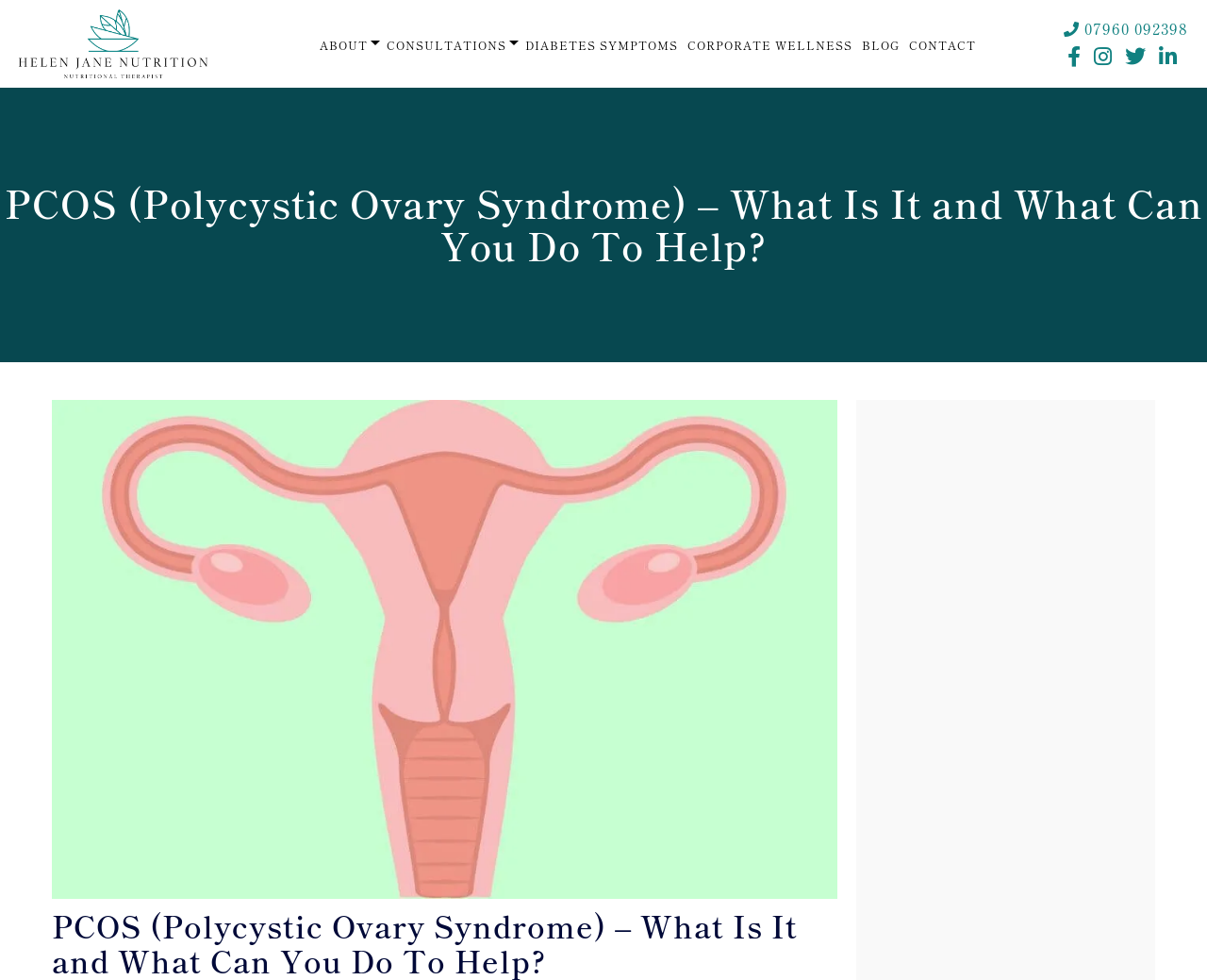Can you find and provide the title of the webpage?

PCOS (Polycystic Ovary Syndrome) – What Is It and What Can You Do To Help?